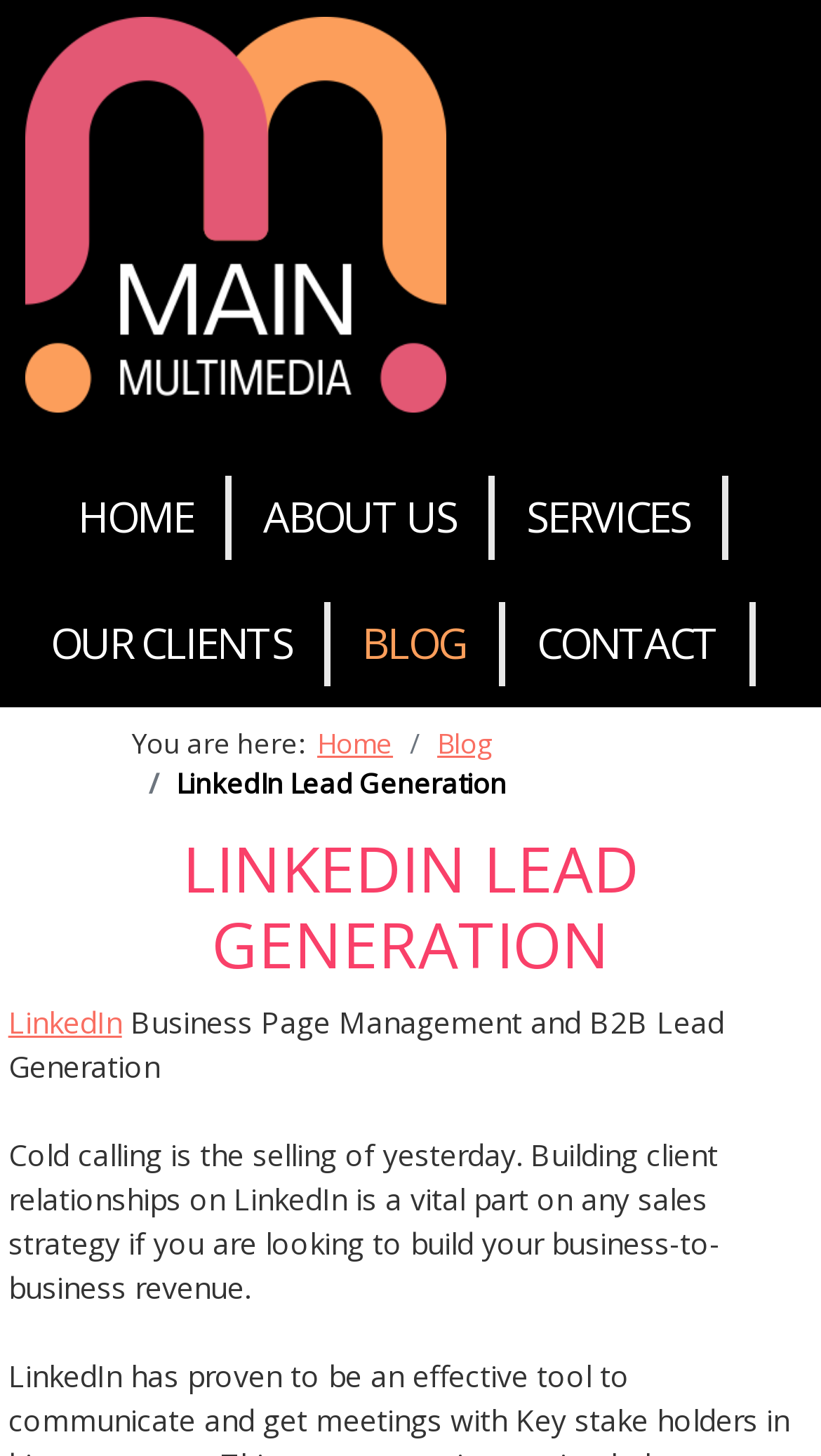How many paragraphs of text are there?
Please provide a detailed and thorough answer to the question.

I counted the number of paragraphs of text, which are 'Business Page Management and B2B Lead Generation', 'Cold calling is the selling of yesterday...', and 'You are here: '. There are 3 paragraphs of text in total.